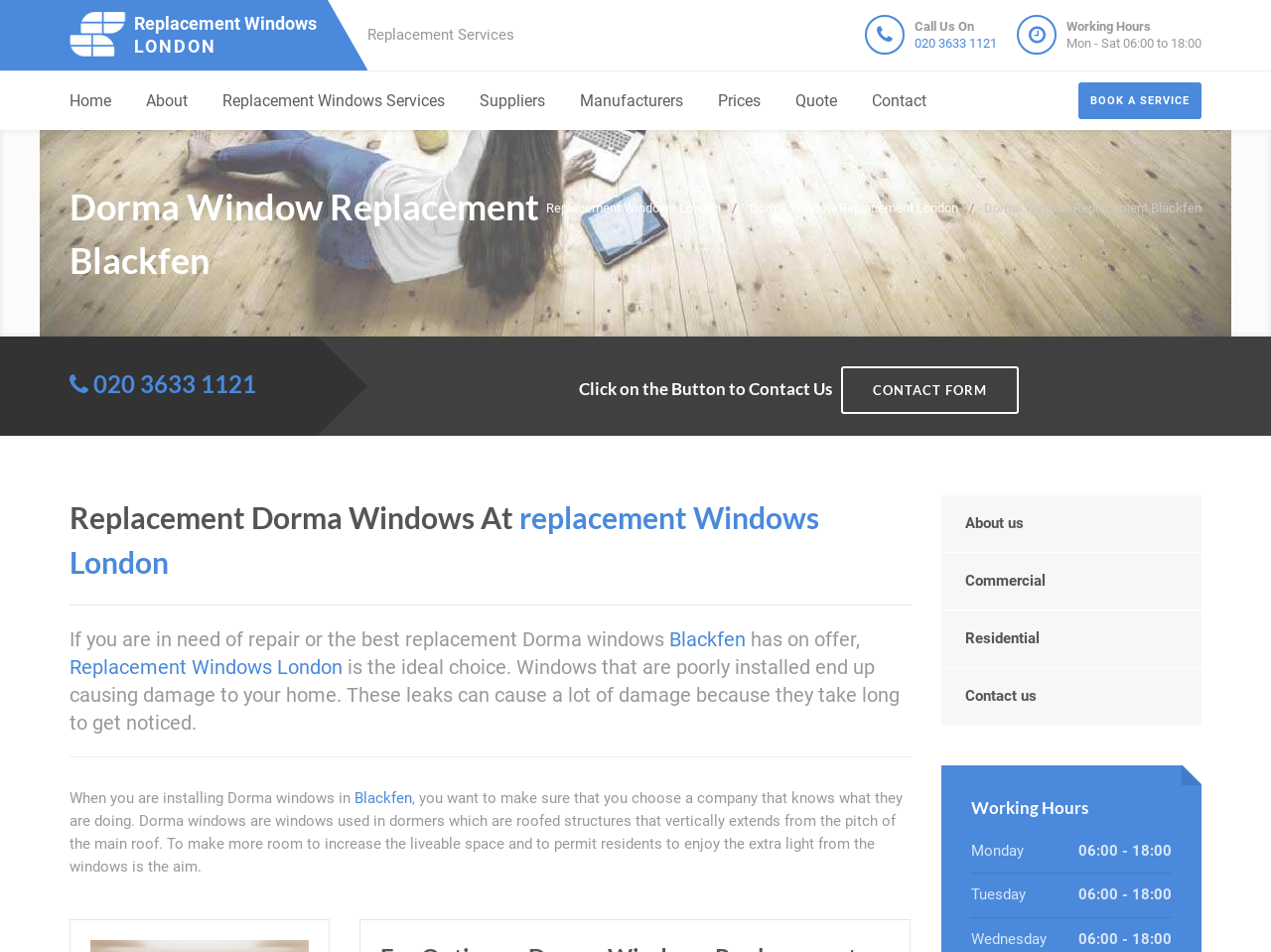Identify the bounding box coordinates for the element you need to click to achieve the following task: "Click on the Replacement Windows London logo". Provide the bounding box coordinates as four float numbers between 0 and 1, in the form [left, top, right, bottom].

[0.055, 0.013, 0.1, 0.059]